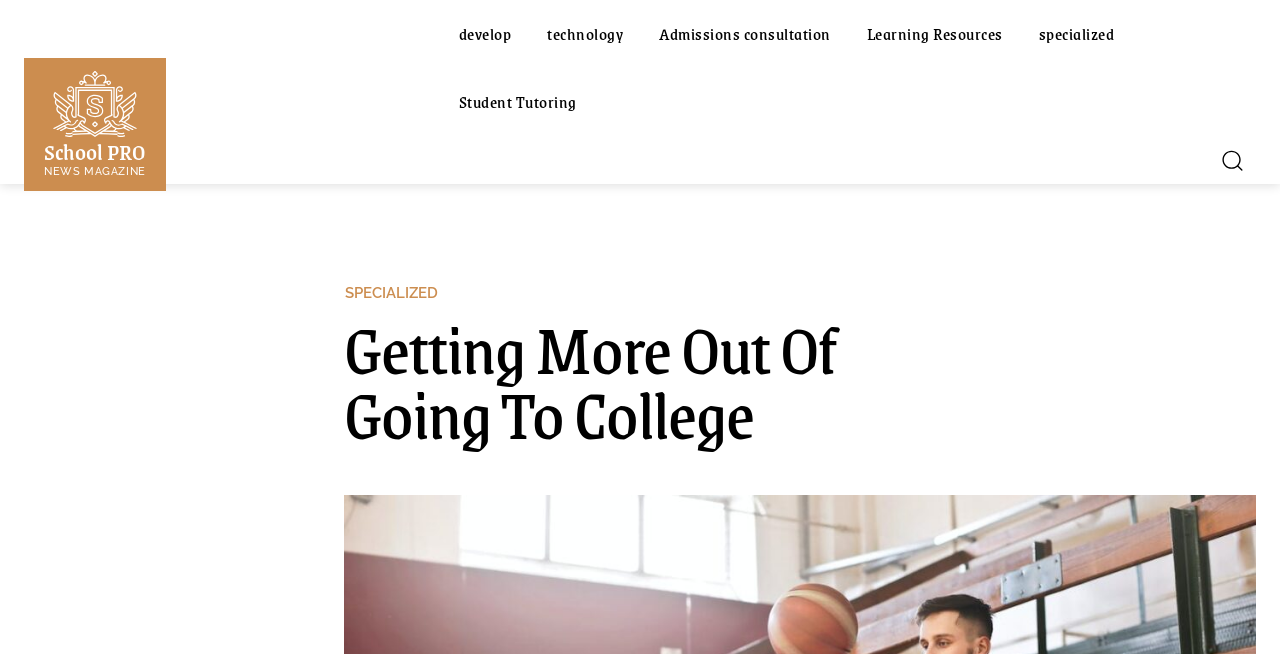Identify the first-level heading on the webpage and generate its text content.

Getting More Out Of Going To College